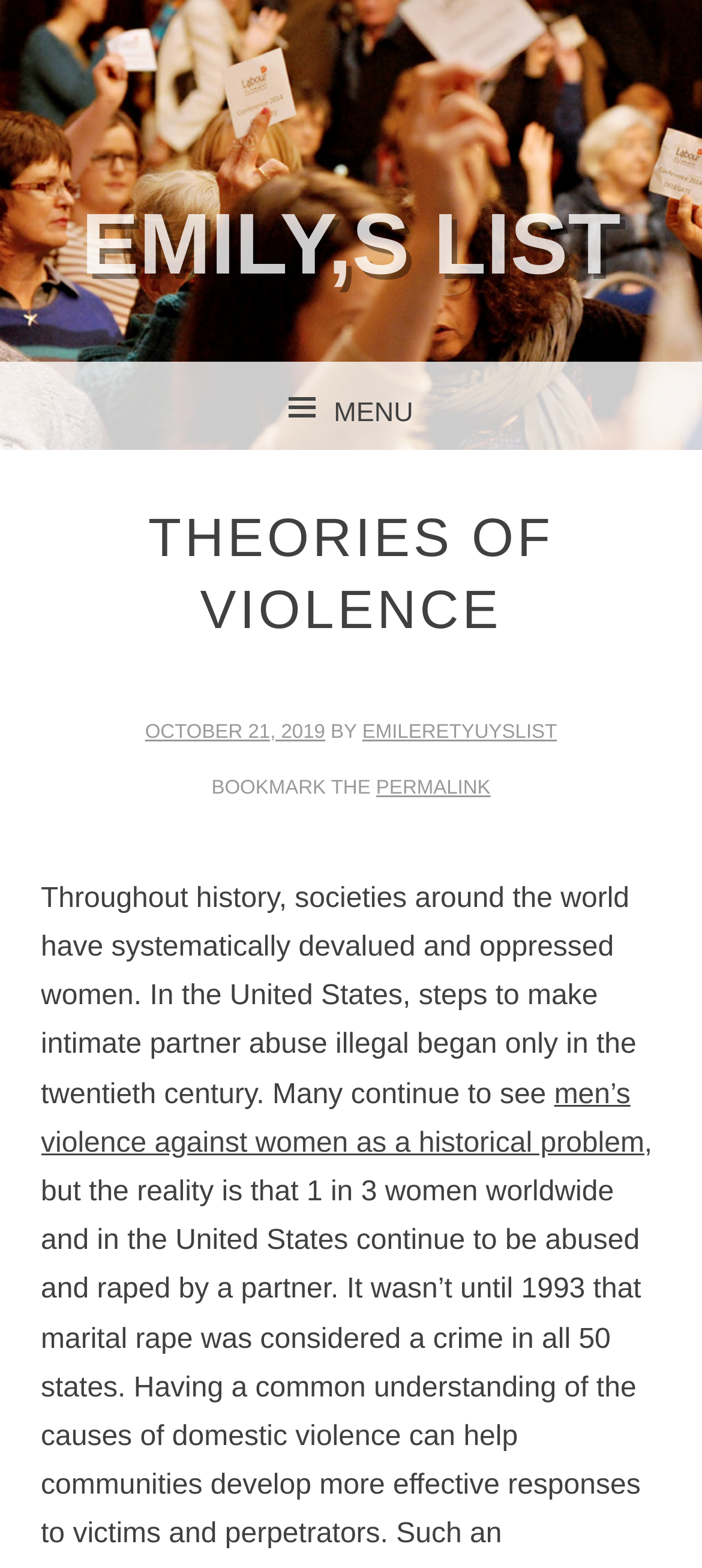Answer the question using only one word or a concise phrase: What is the topic of the article?

violence against women